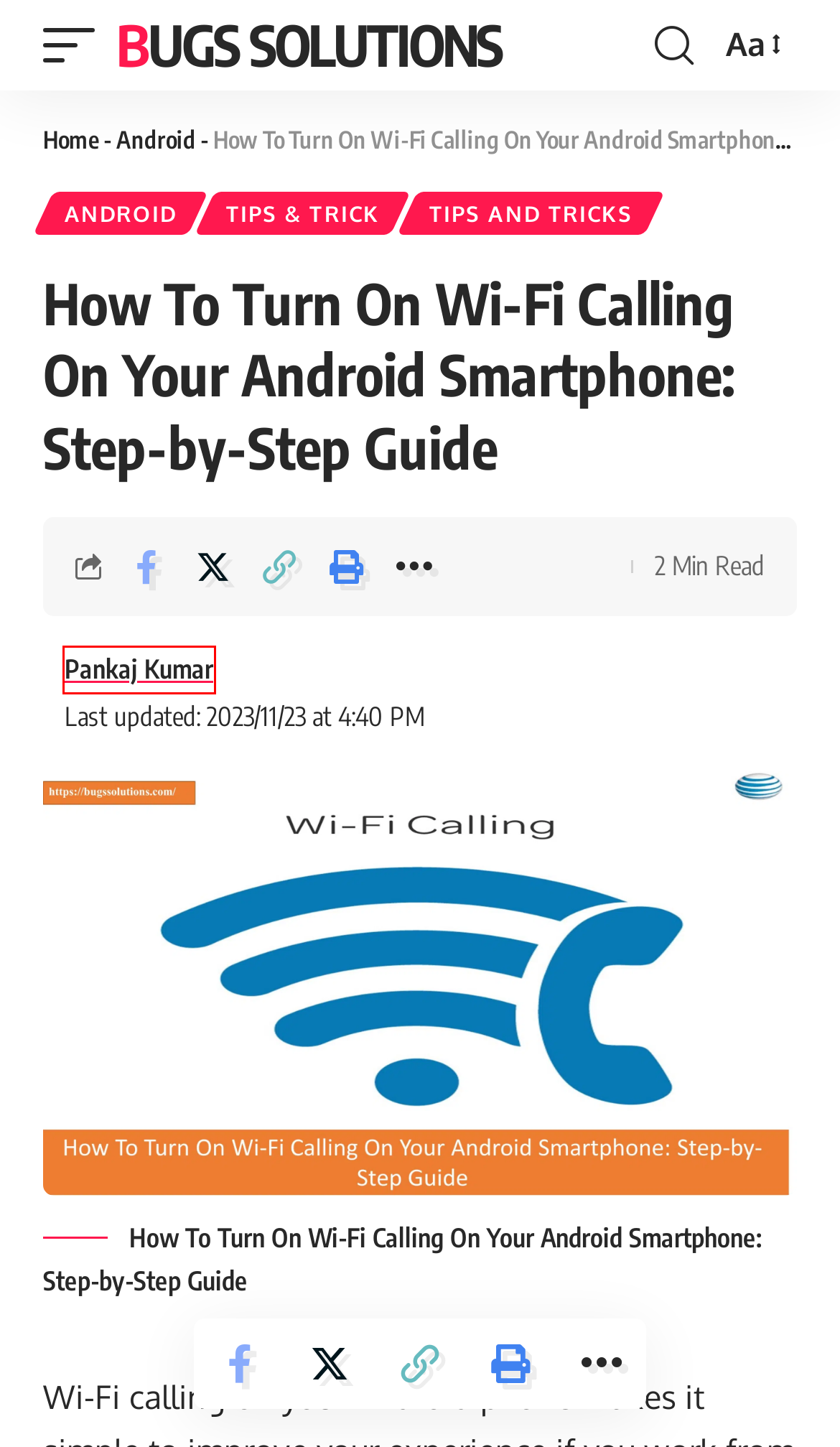Examine the screenshot of a webpage with a red bounding box around a specific UI element. Identify which webpage description best matches the new webpage that appears after clicking the element in the red bounding box. Here are the candidates:
A. This Way To Protect Your Bike From Thefty - Bugs Solutions
B. All You Need To Know Before Buying A Ceiling Fan - Bugs Solutions
C. Android - Bugs Solutions
D. Home - Bugs Solutions
E. Pankaj - Bugs Solutions
F. Making Bootable Pendrive In CMD From Window - Bugs Solutions
G. Tips & Trick - Bugs Solutions
H. Tips And Tricks - Bugs Solutions

E